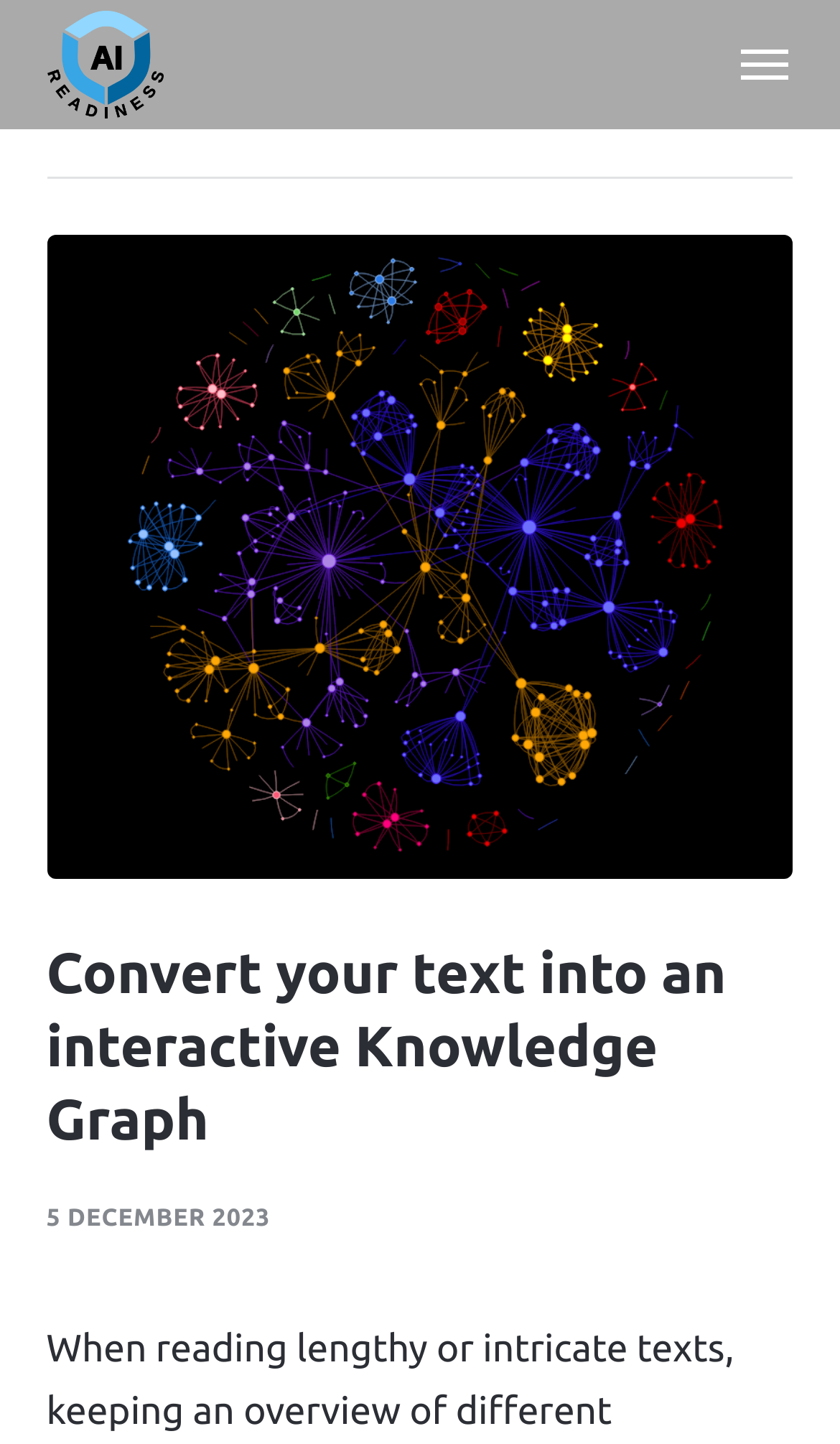Give the bounding box coordinates for the element described by: "parent_node: Menu".

[0.055, 0.007, 0.194, 0.082]